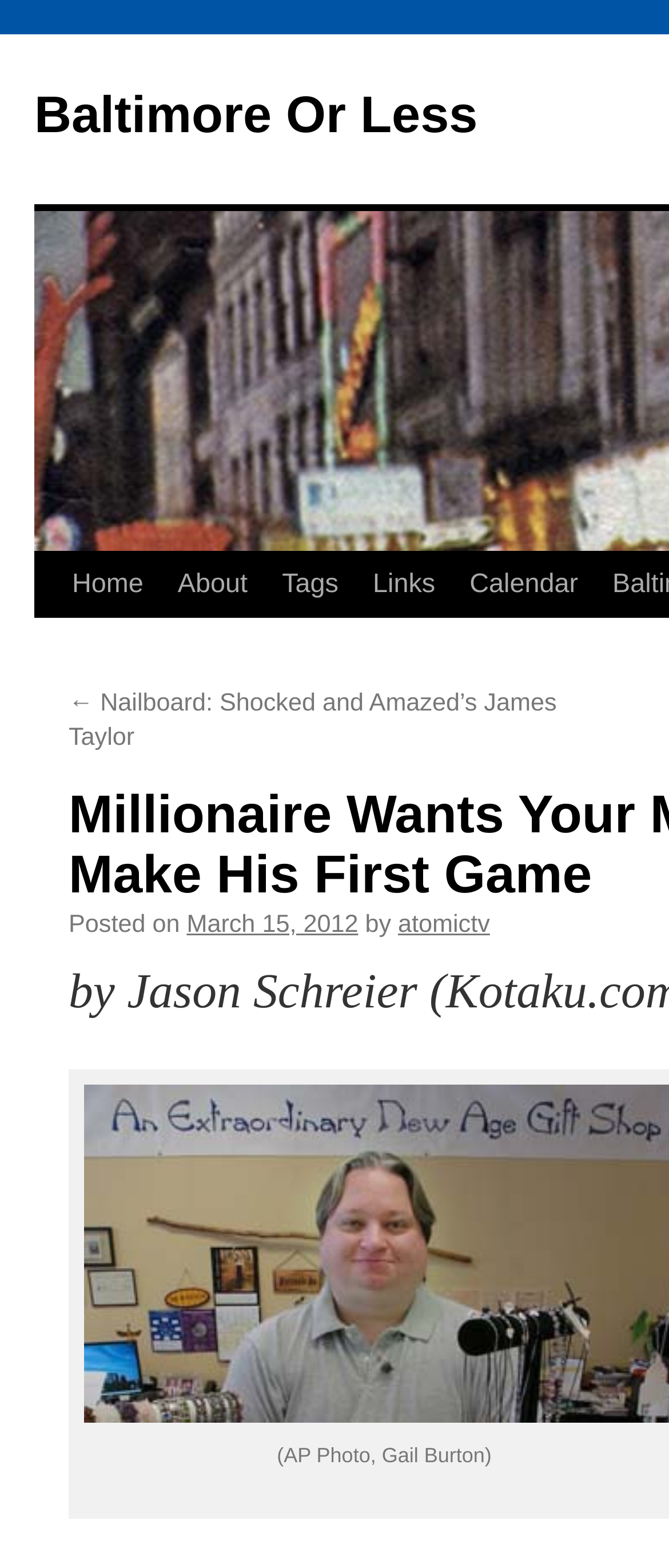Detail the various sections and features present on the webpage.

The webpage appears to be a blog post or article page. At the top, there is a navigation menu with five links: "Home", "About", "Tags", "Links", and "Calendar", positioned horizontally and centered. Below the navigation menu, there is a link "Baltimore Or Less" on the top-left corner, and another link "Skip to content" on the top-left side, slightly below the navigation menu.

The main content of the page is a blog post or article. The title of the post is not explicitly mentioned, but it seems to be related to a millionaire and a game, as hinted by the meta description. The post has a "← Nailboard: Shocked and Amazed’s James Taylor" link on the top-left side, which might be a previous or related post.

Below the title, there is a section with the post's metadata, including the text "Posted on" followed by the date "March 15, 2012", and the author's name "atomictv". The author's name is a link, suggesting it might lead to the author's profile or other posts by the same author.

At the bottom of the page, there is a caption "(AP Photo, Gail Burton)" which likely accompanies an image, although the image itself is not described in the accessibility tree.